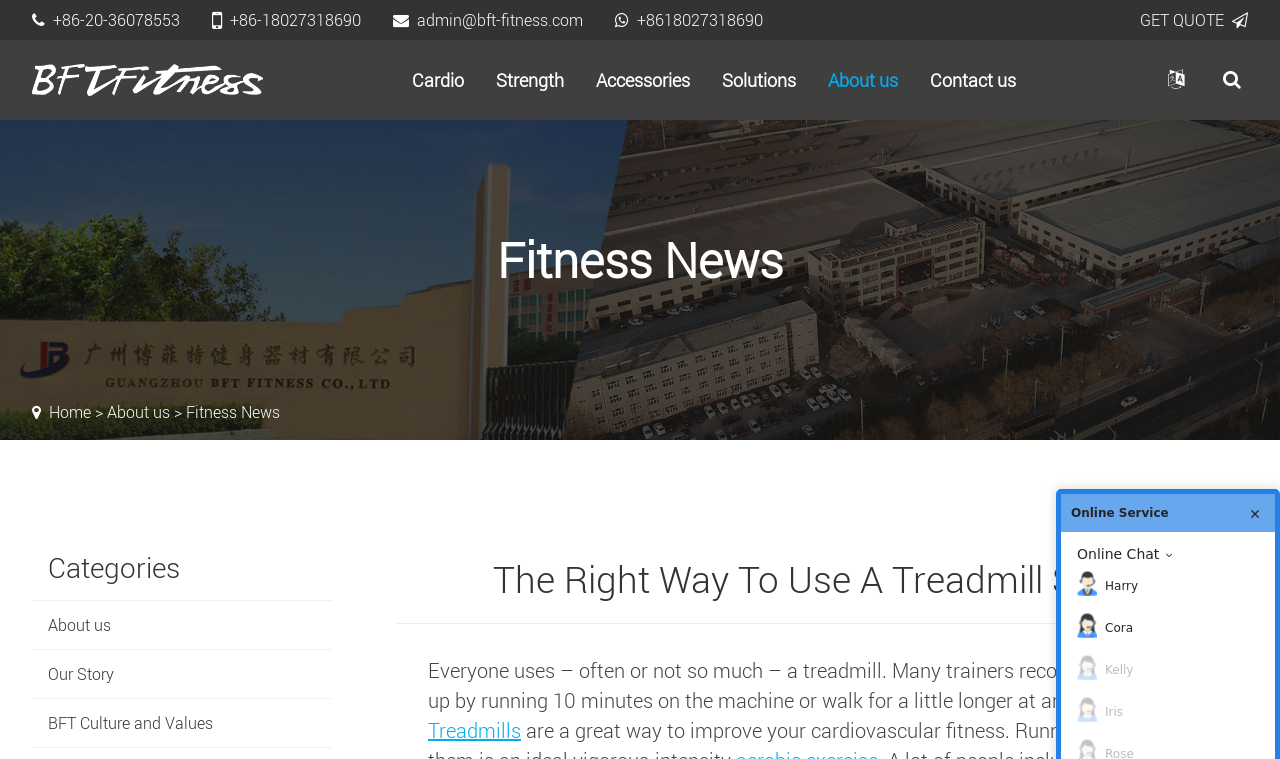Based on the element description GET QUOTE, identify the bounding box coordinates for the UI element. The coordinates should be in the format (top-left x, top-left y, bottom-right x, bottom-right y) and within the 0 to 1 range.

[0.891, 0.011, 0.975, 0.042]